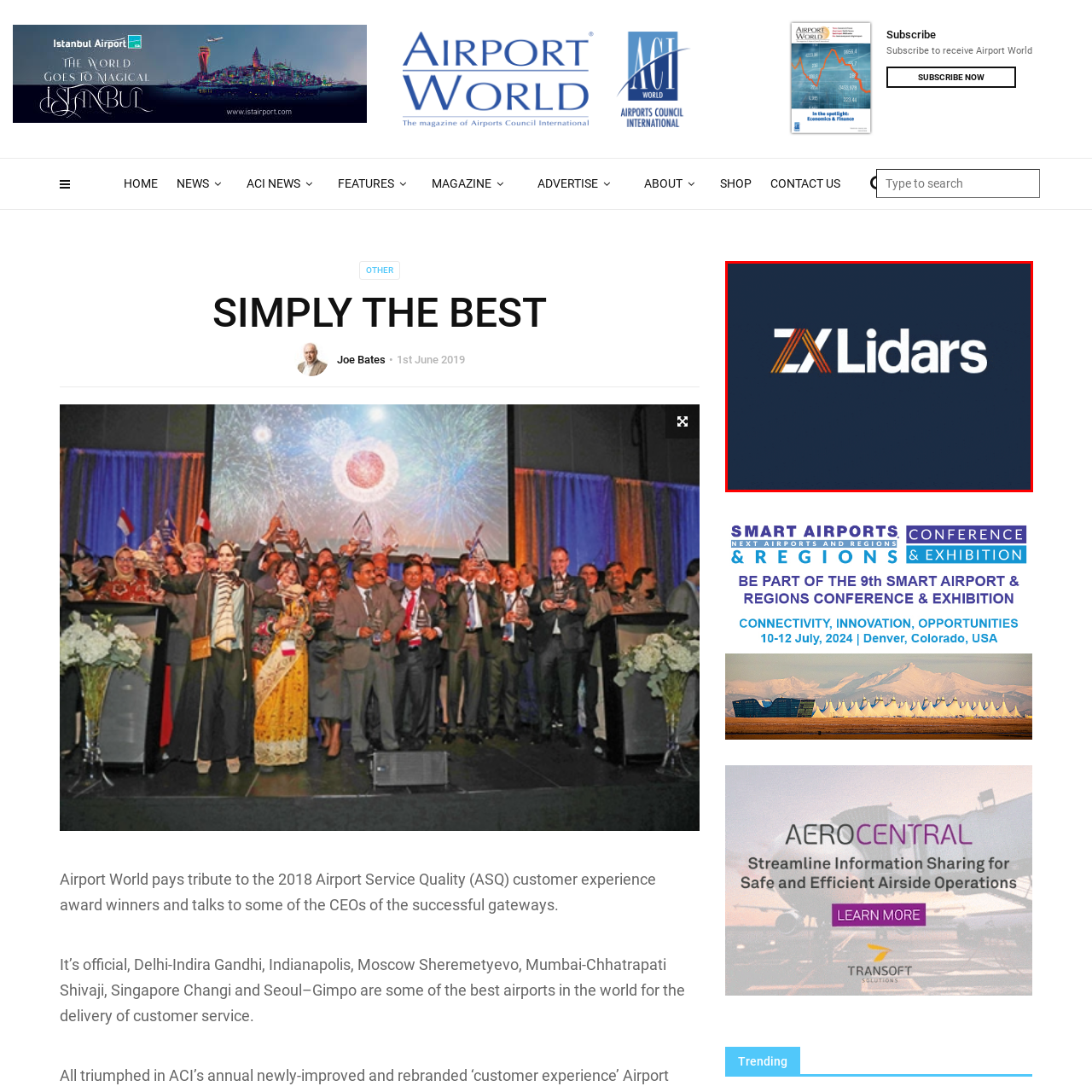Give a thorough and detailed account of the visual content inside the red-framed part of the image.

The image features the logo of ZX Lidars, prominently displayed against a solid dark blue background. The logo showcases the name "ZX Lidars" in bold, modern typography, with "ZX" stylized in a dynamic fashion, using a combination of red, yellow, and orange lines that add a vibrant touch to the design. This logo symbolizes innovation in the field of lidar technology, reflecting the company’s commitment to providing cutting-edge solutions for atmospheric sensing and other applications. The overall aesthetic is clean and professional, emphasizing the advanced technological nature of the brand.